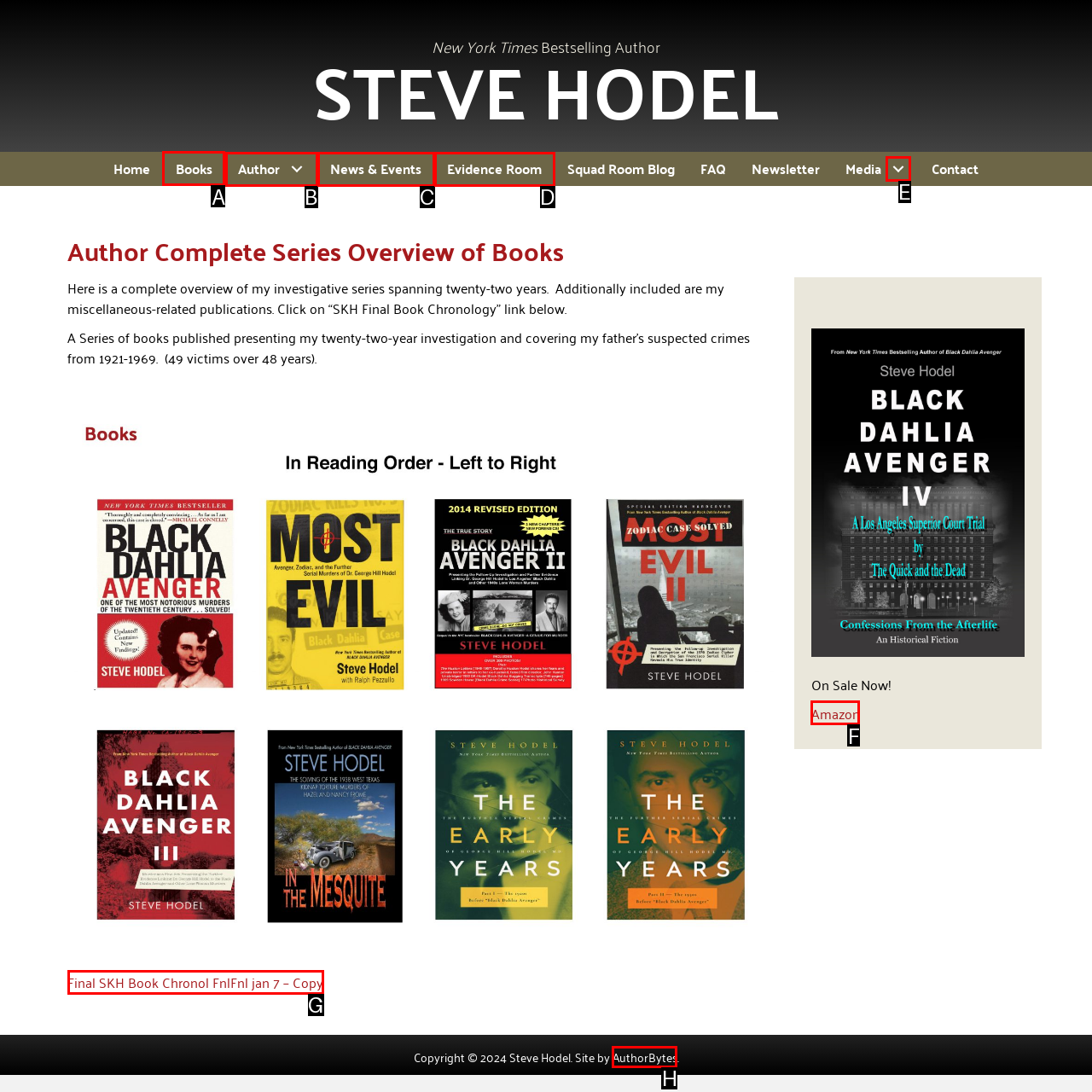Tell me the letter of the correct UI element to click for this instruction: Click on 'Books'. Answer with the letter only.

A